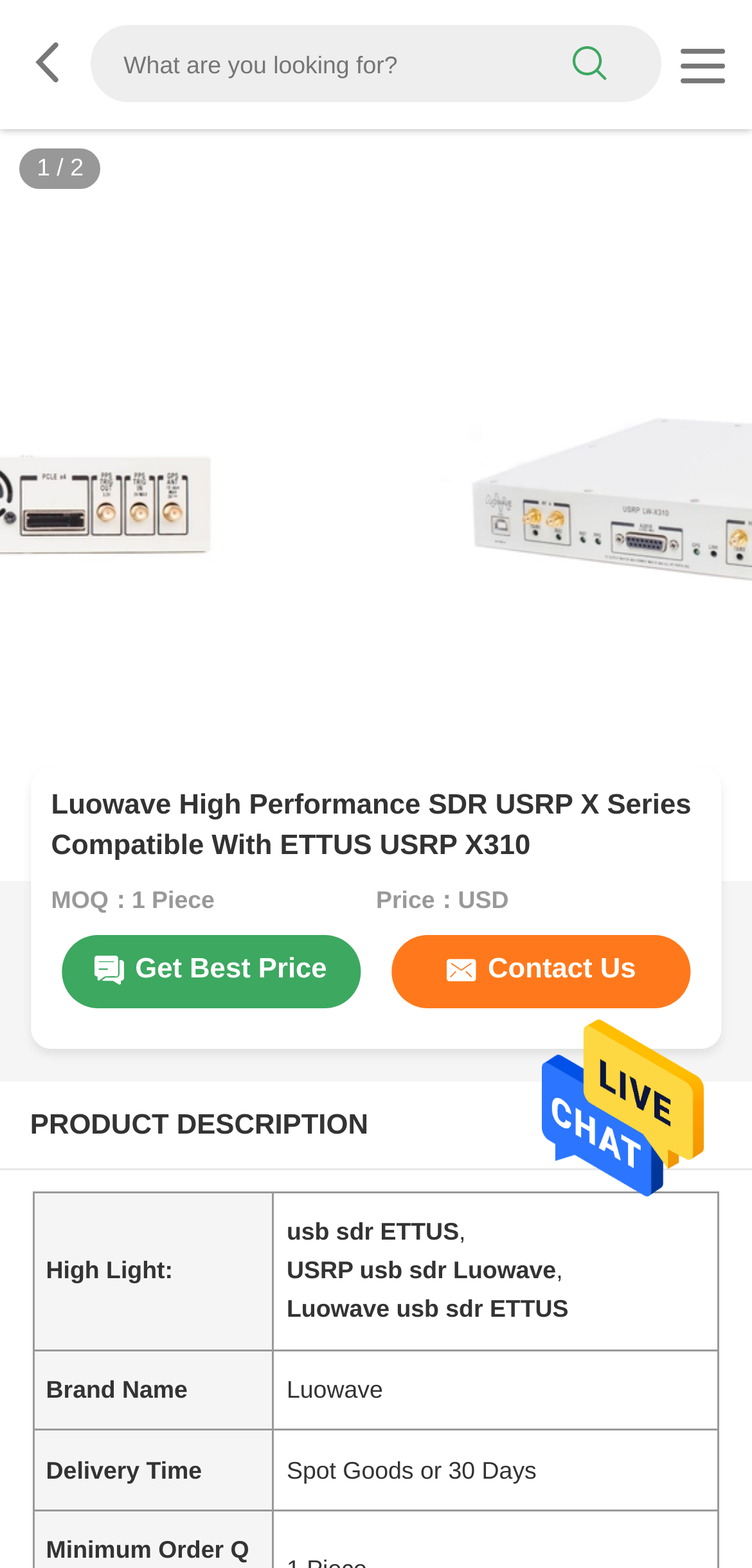Return the bounding box coordinates of the UI element that corresponds to this description: "Get Best Price". The coordinates must be given as four float numbers in the range of 0 and 1, [left, top, right, bottom].

[0.081, 0.597, 0.479, 0.643]